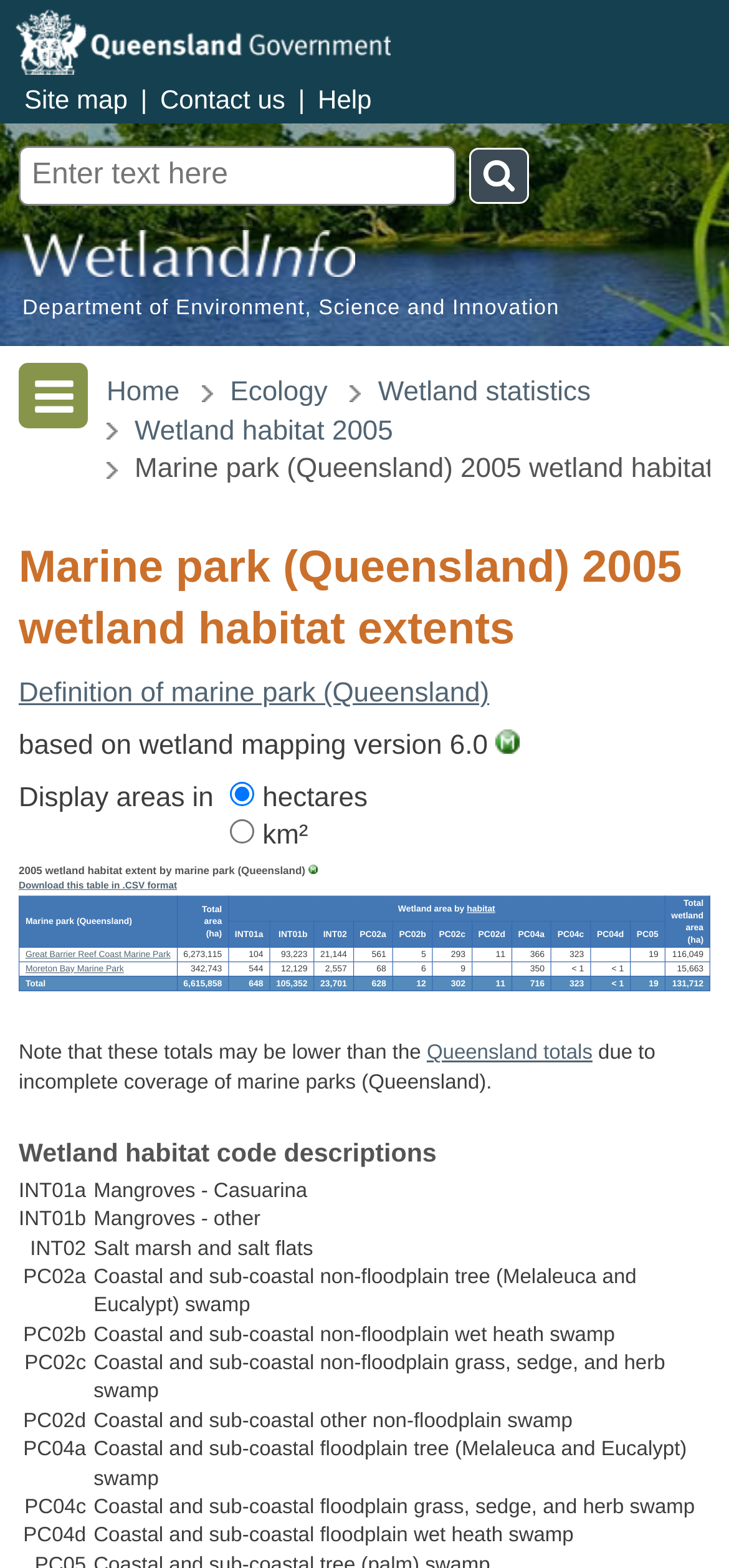What is the purpose of the radio buttons?
We need a detailed and meticulous answer to the question.

The question asks for the purpose of the radio buttons. By examining the webpage, we can see that there are two radio buttons labeled 'hectares' and 'km²'. These radio buttons are used to select the unit of area for displaying the wetland habitat extents.